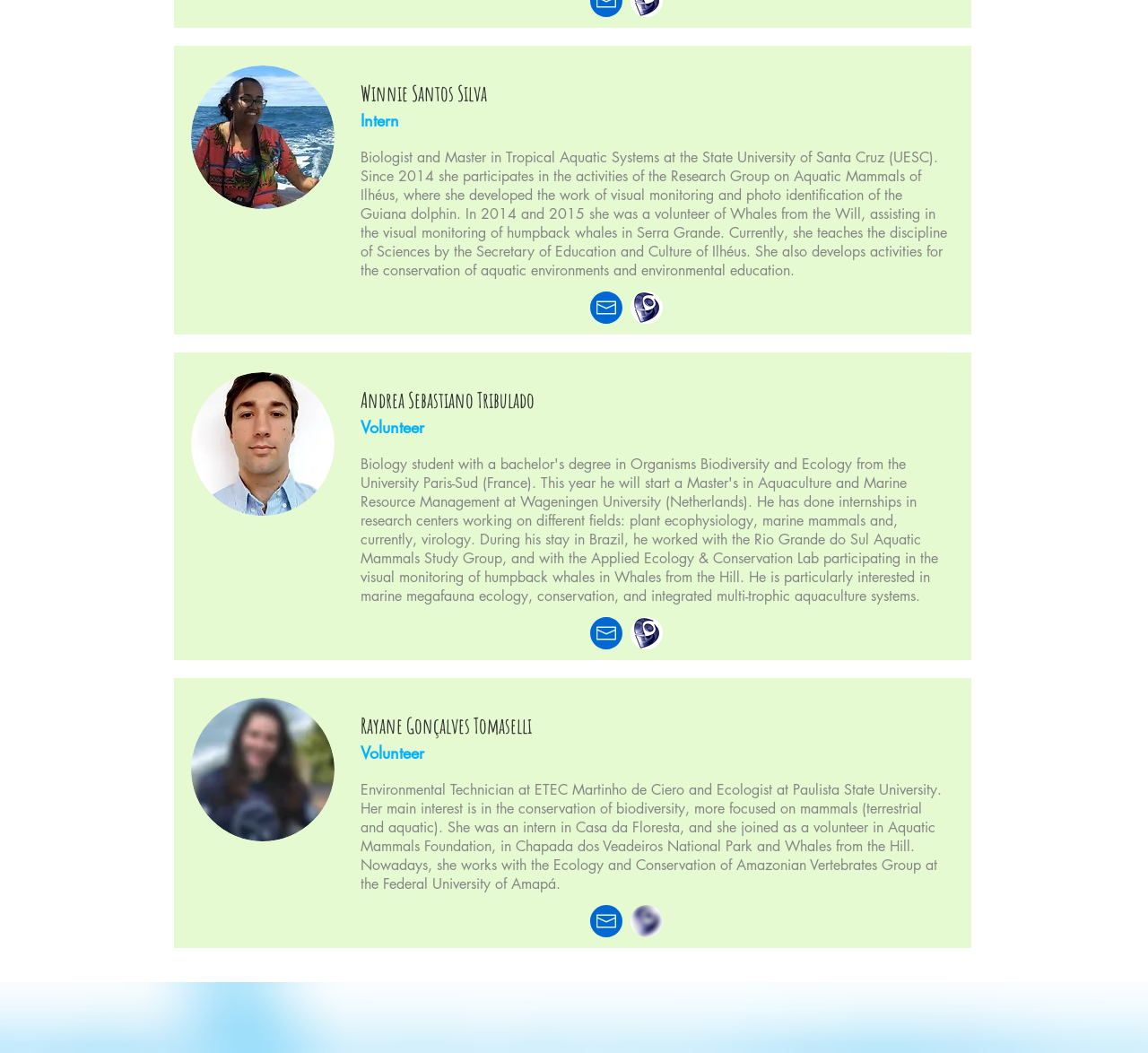Can you pinpoint the bounding box coordinates for the clickable element required for this instruction: "View Winnie's email"? The coordinates should be four float numbers between 0 and 1, i.e., [left, top, right, bottom].

[0.514, 0.277, 0.542, 0.307]